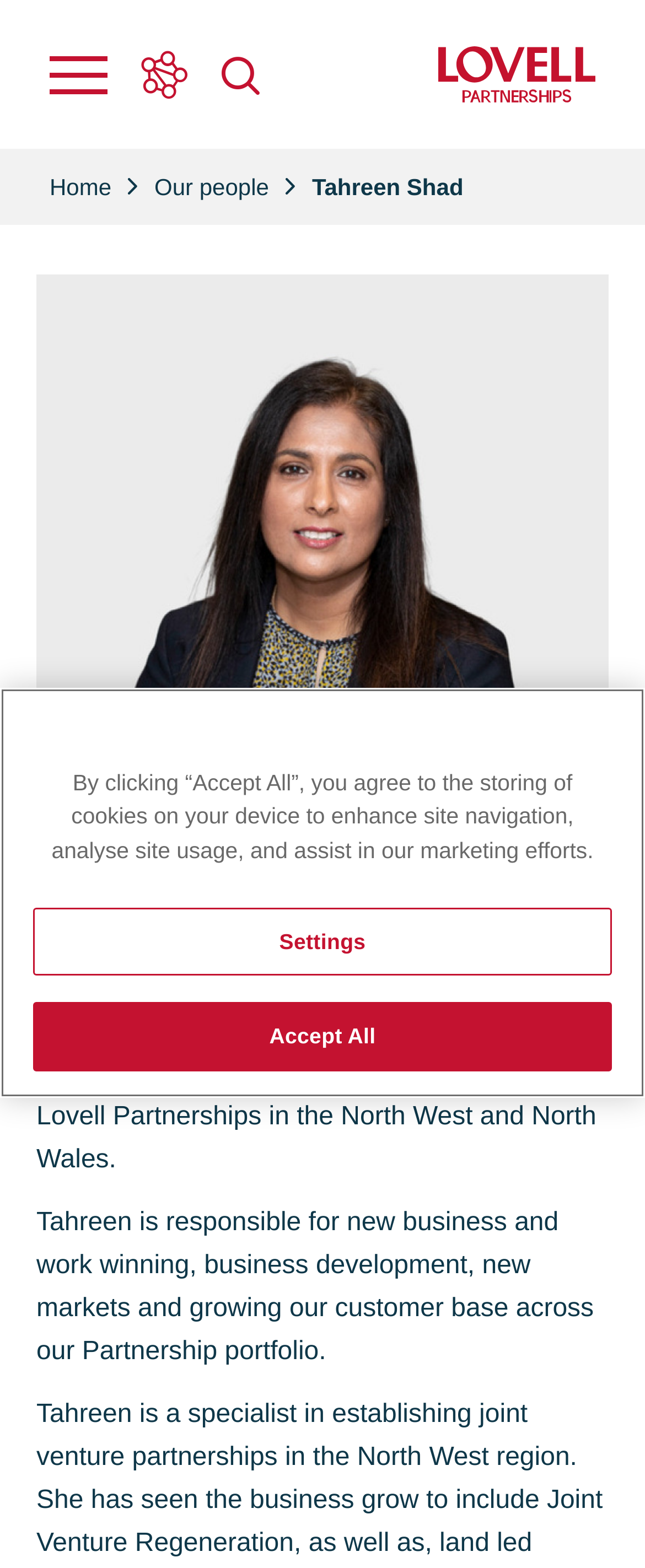What is the role of Tahreen Shad in Lovell Partnerships?
Based on the image, answer the question with as much detail as possible.

I found this information by looking at the static text that describes Tahreen Shad's role, which states that she is responsible for new business and work winning, business development, new markets and growing our customer base across our Partnership portfolio.